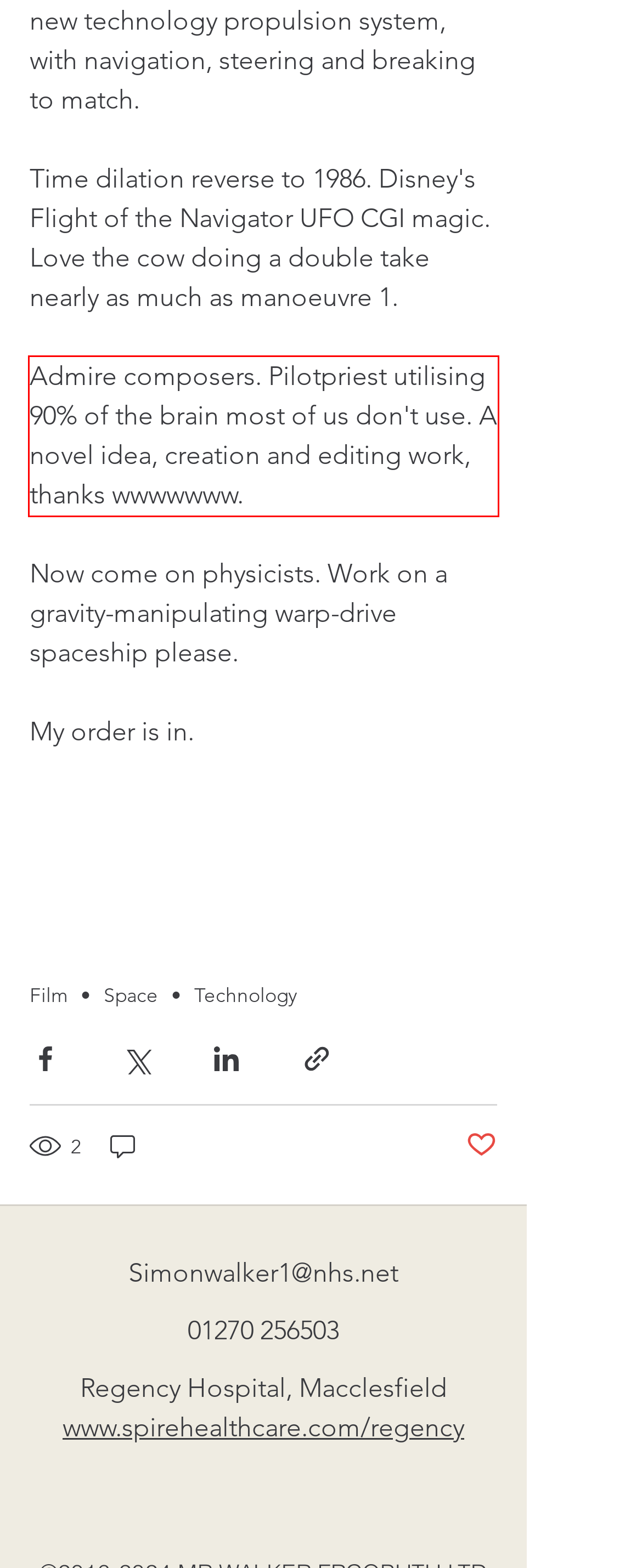By examining the provided screenshot of a webpage, recognize the text within the red bounding box and generate its text content.

Admire composers. Pilotpriest utilising 90% of the brain most of us don't use. A novel idea, creation and editing work, thanks wwwwwww.